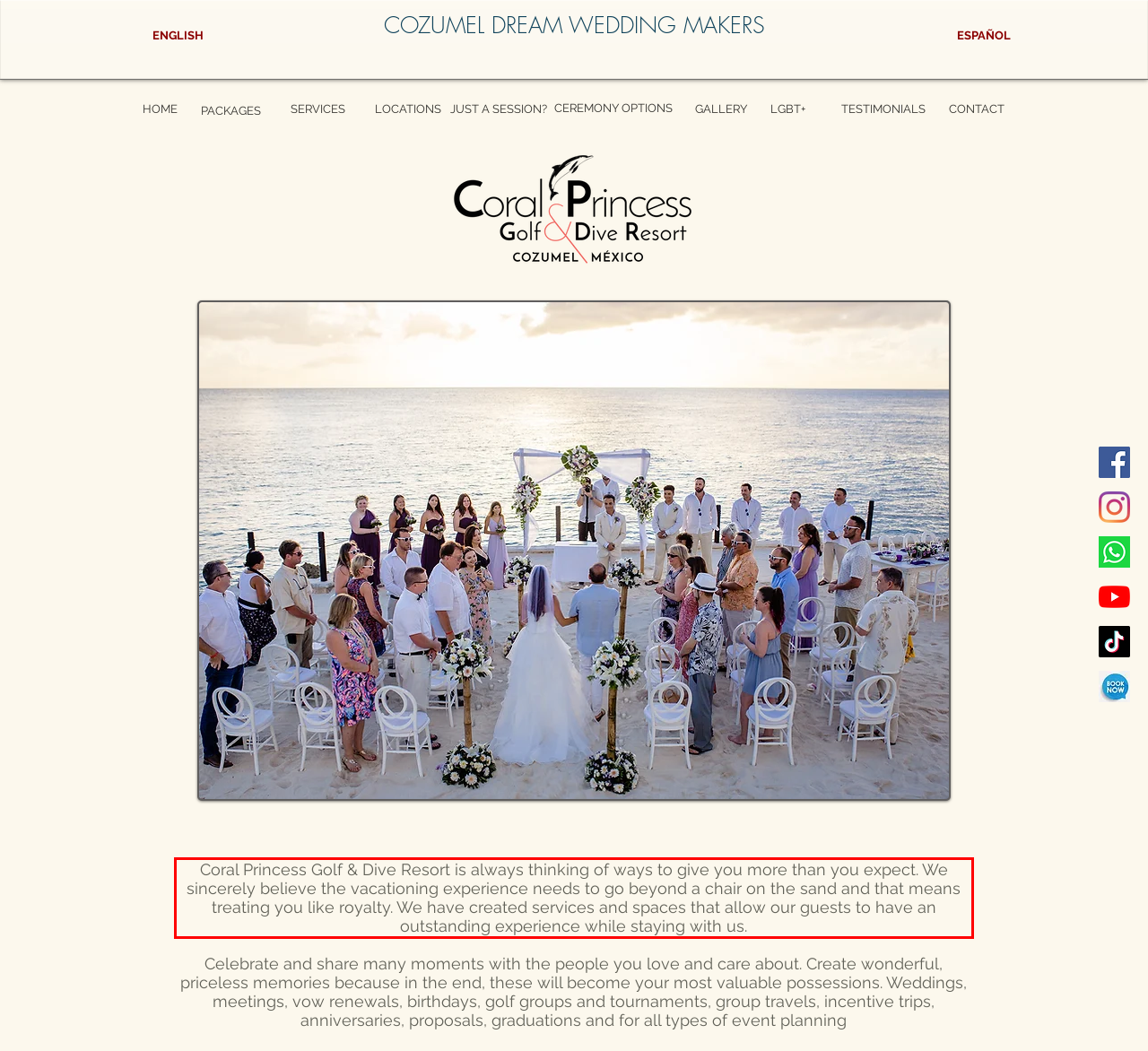There is a UI element on the webpage screenshot marked by a red bounding box. Extract and generate the text content from within this red box.

Coral Princess Golf & Dive Resort is always thinking of ways to give you more than you expect. We sincerely believe the vacationing experience needs to go beyond a chair on the sand and that means treating you like royalty. We have created services and spaces that allow our guests to have an outstanding experience while staying with us.